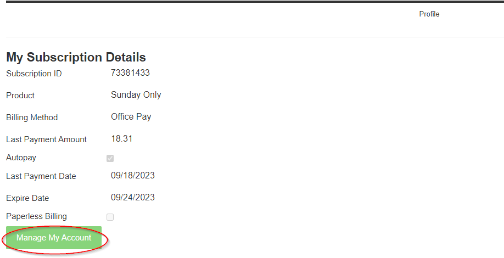Look at the image and write a detailed answer to the question: 
What is the purpose of the bright green button?

The bright green button is highlighted to draw attention to the 'Manage My Account' feature, which allows users to modify their subscription settings, suggesting that its purpose is to enable easy management of account preferences.